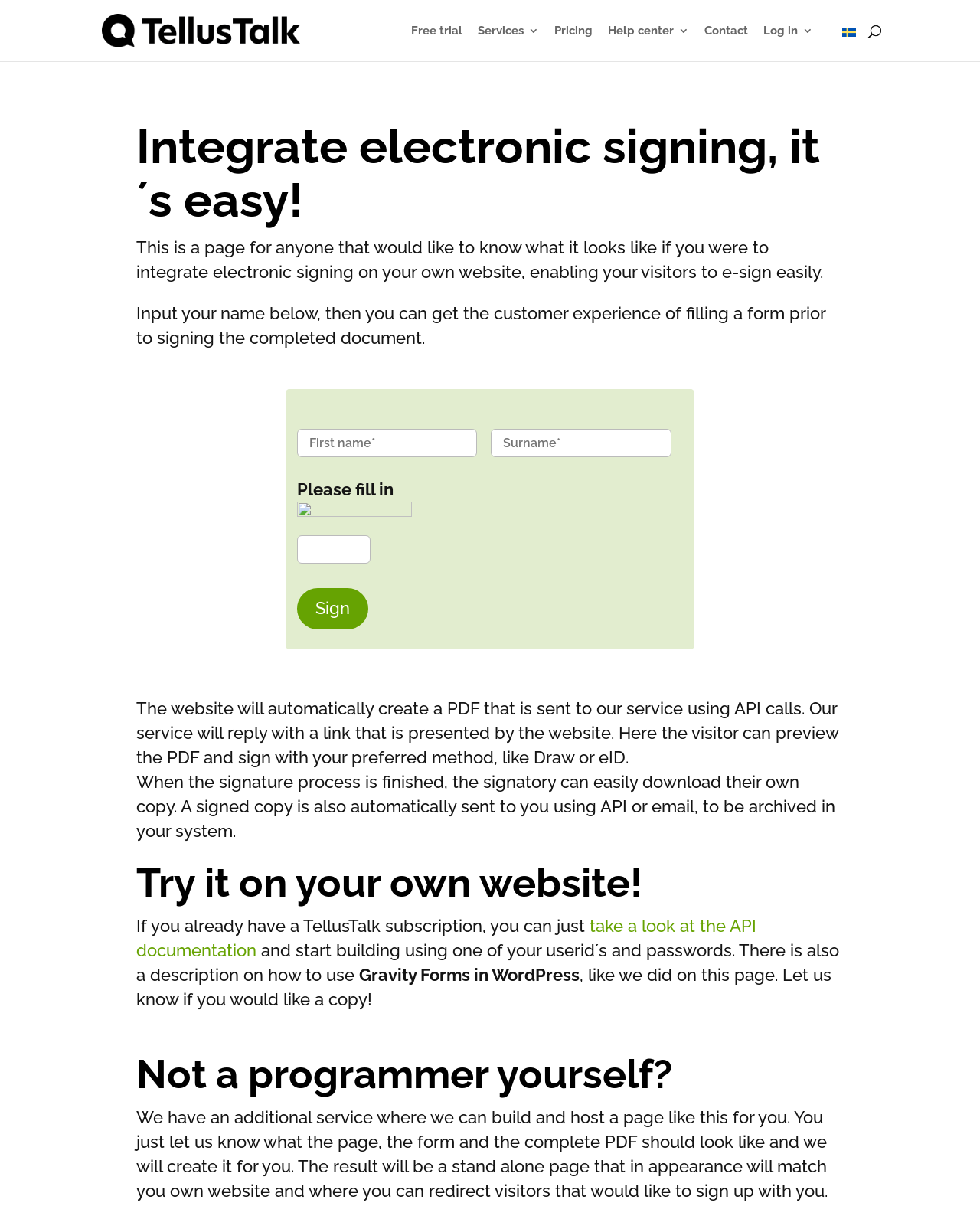Refer to the image and provide an in-depth answer to the question:
What is the purpose of this webpage?

Based on the webpage content, it appears that the purpose of this webpage is to demonstrate how to integrate electronic signing on one's own website, allowing visitors to easily sign documents online.